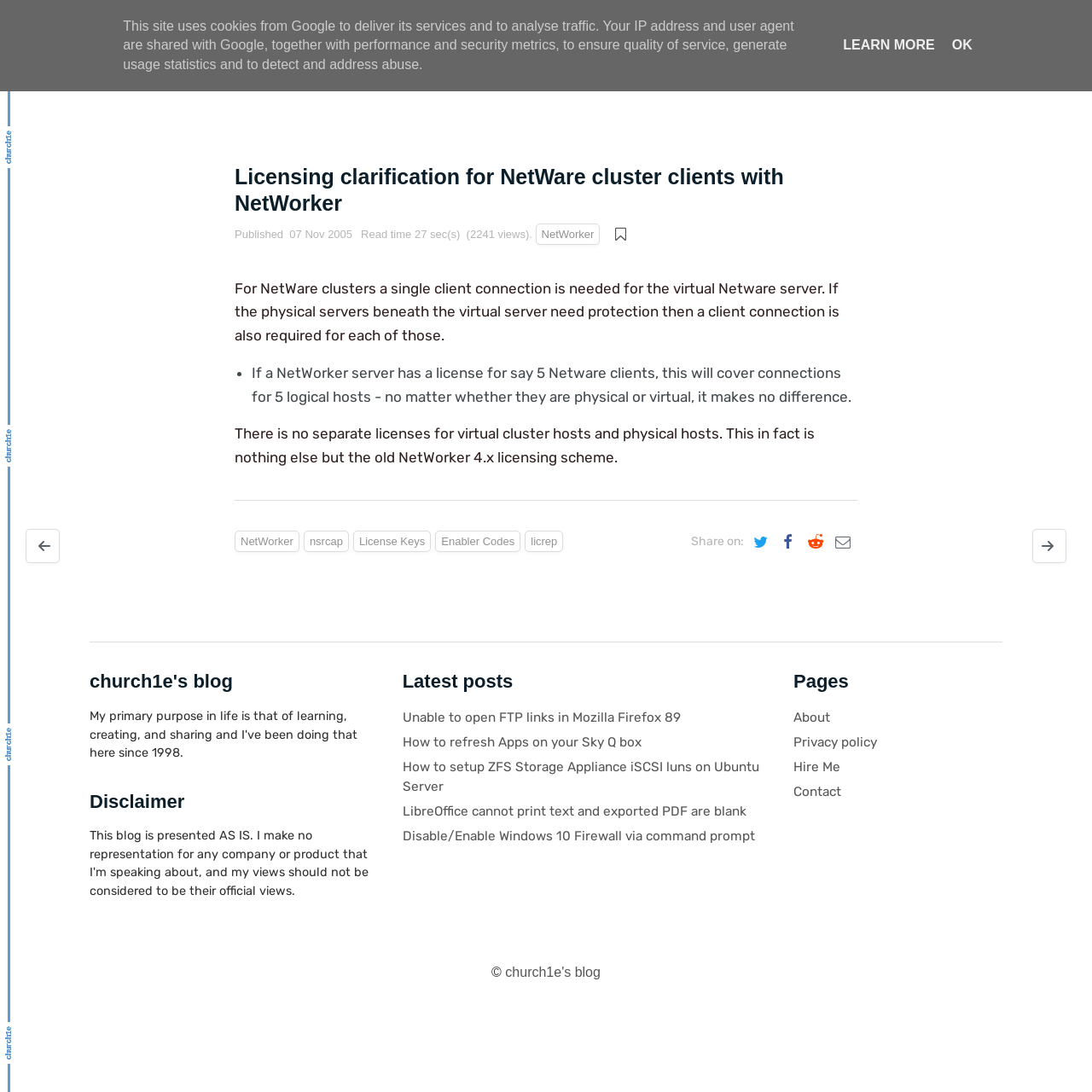What is the topic of the article?
Answer the question with as much detail as possible.

The topic of the article can be inferred from the content of the article, which mentions NetWorker multiple times and explains its licensing scheme.